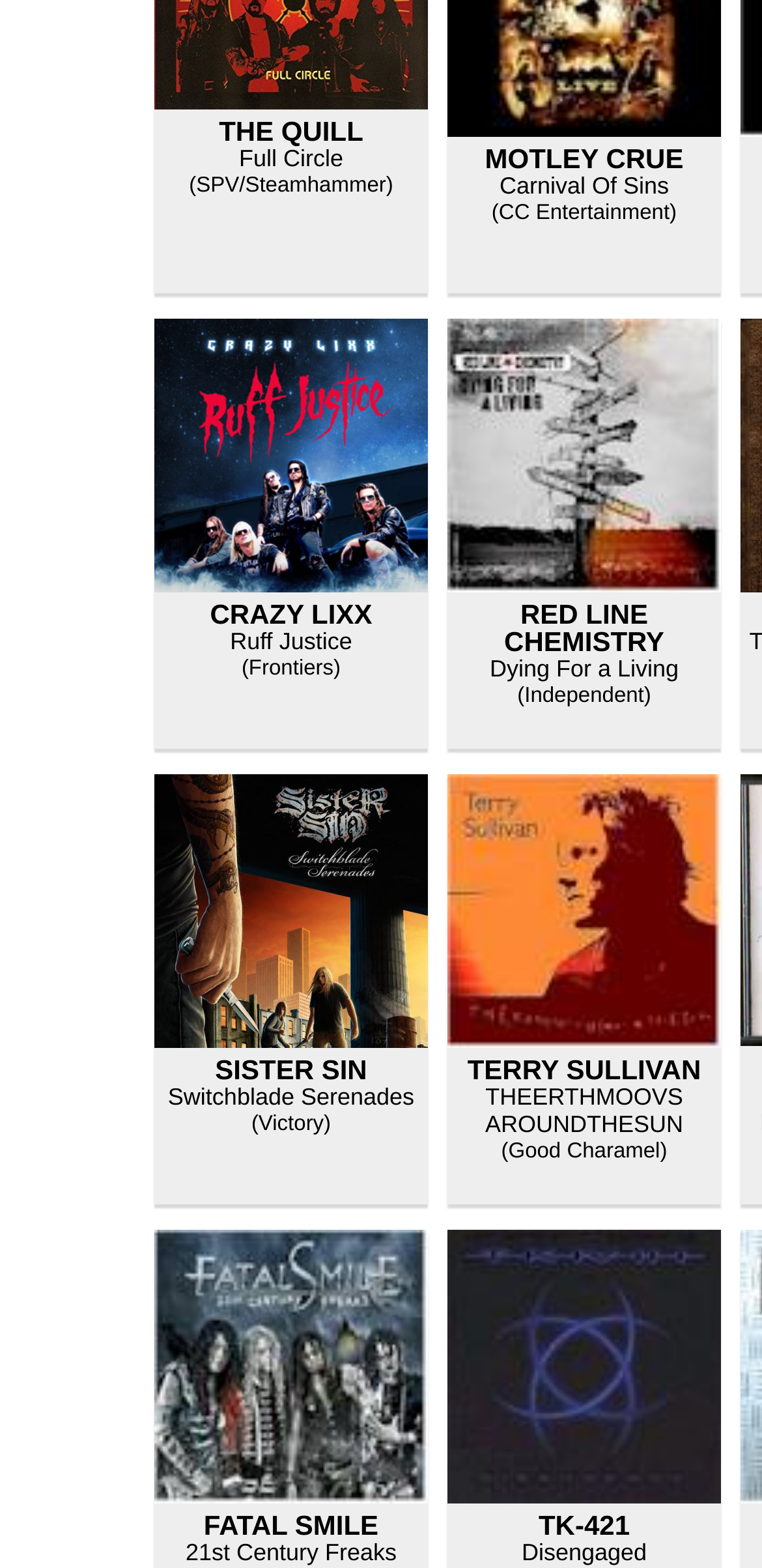Find the bounding box coordinates of the element to click in order to complete this instruction: "View MOTLEY CRUE page". The bounding box coordinates must be four float numbers between 0 and 1, denoted as [left, top, right, bottom].

[0.636, 0.091, 0.897, 0.111]